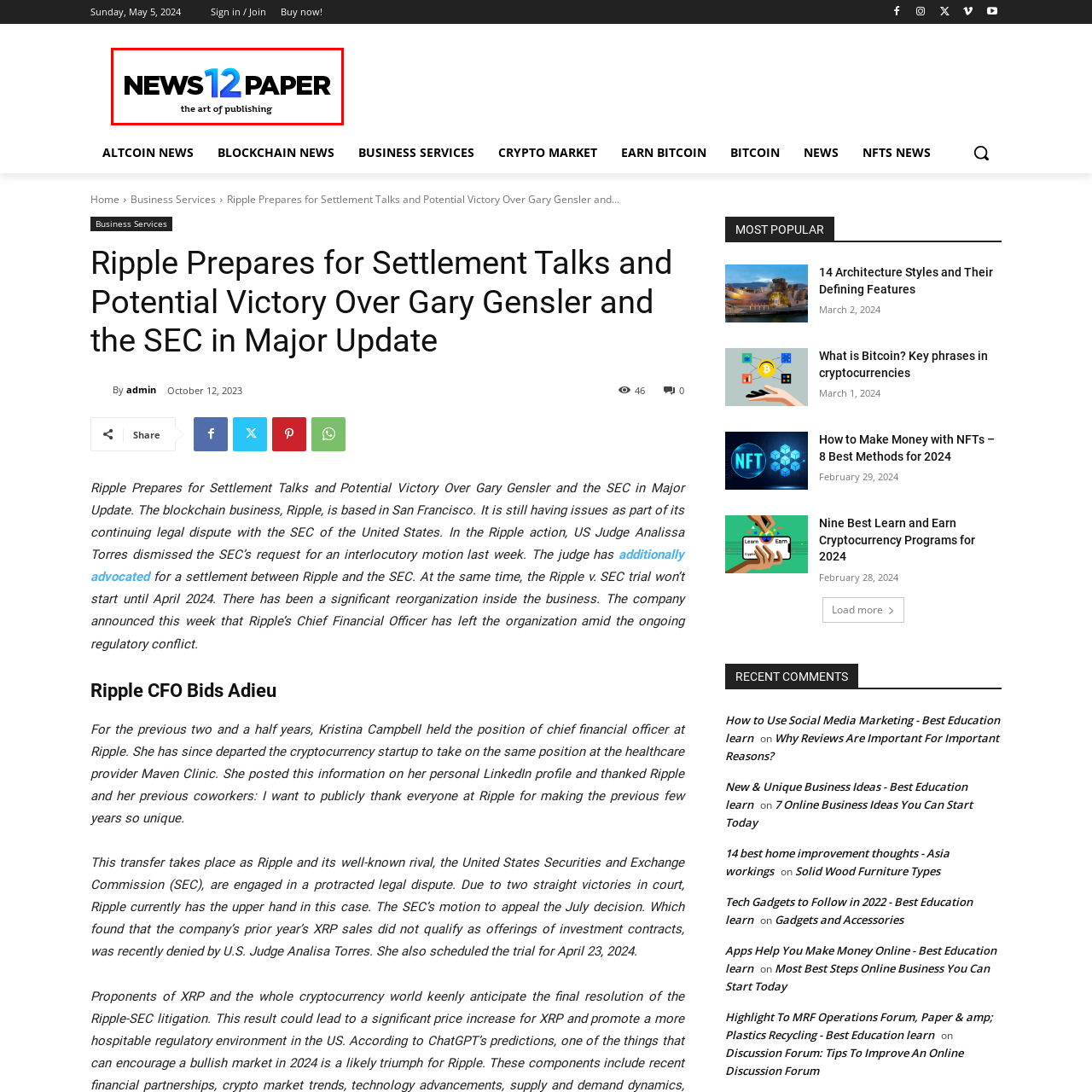Direct your attention to the segment of the image enclosed by the red boundary and answer the ensuing question in detail: What is the font style of the words 'NEWS' and 'PAPER'?

According to the caption, the words 'NEWS' and 'PAPER' are styled in bold black font, which emphasizes a strong and contemporary look.